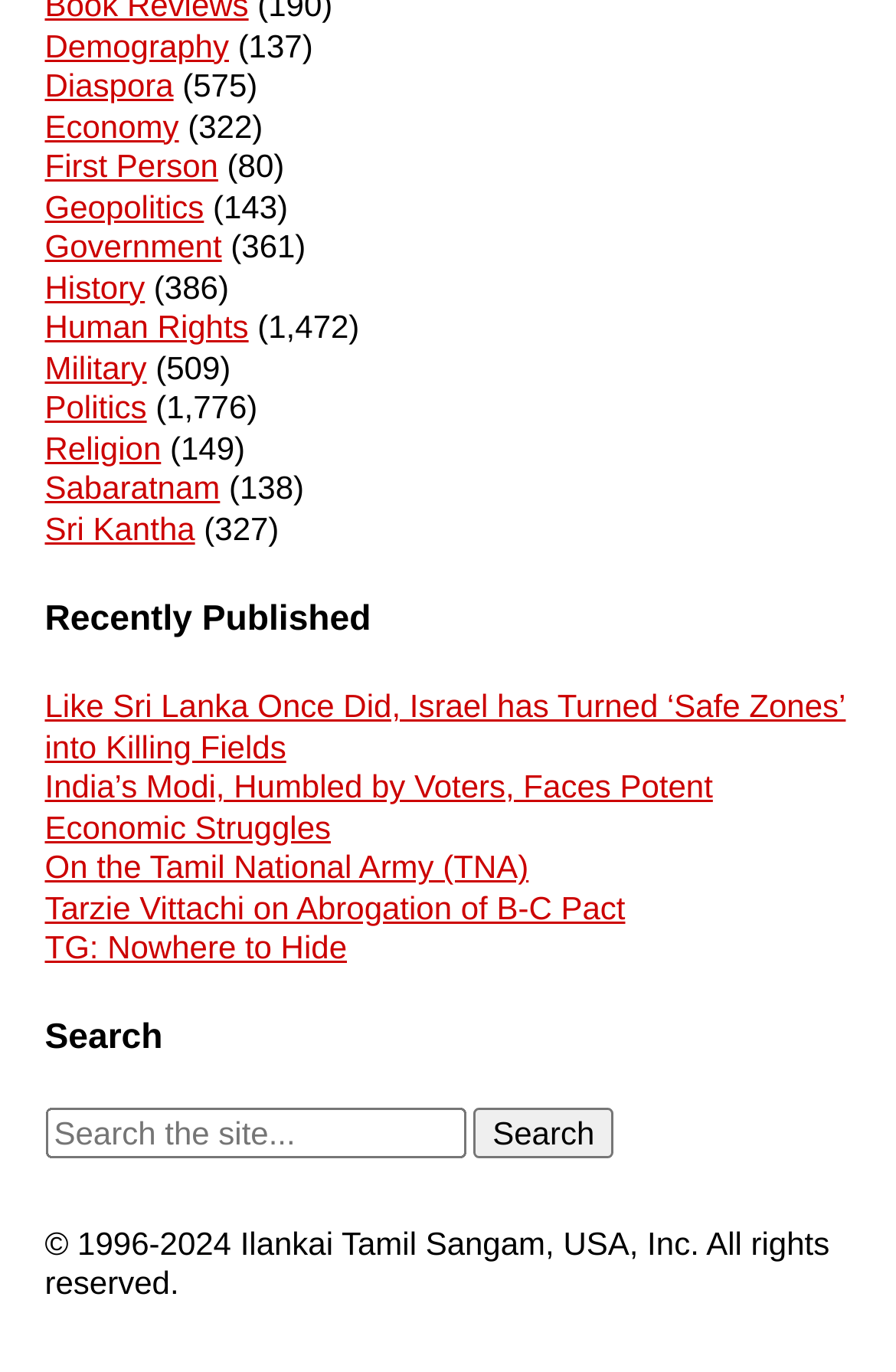What is the purpose of the textbox in the 'Search' section?
Using the image as a reference, give a one-word or short phrase answer.

Search the site